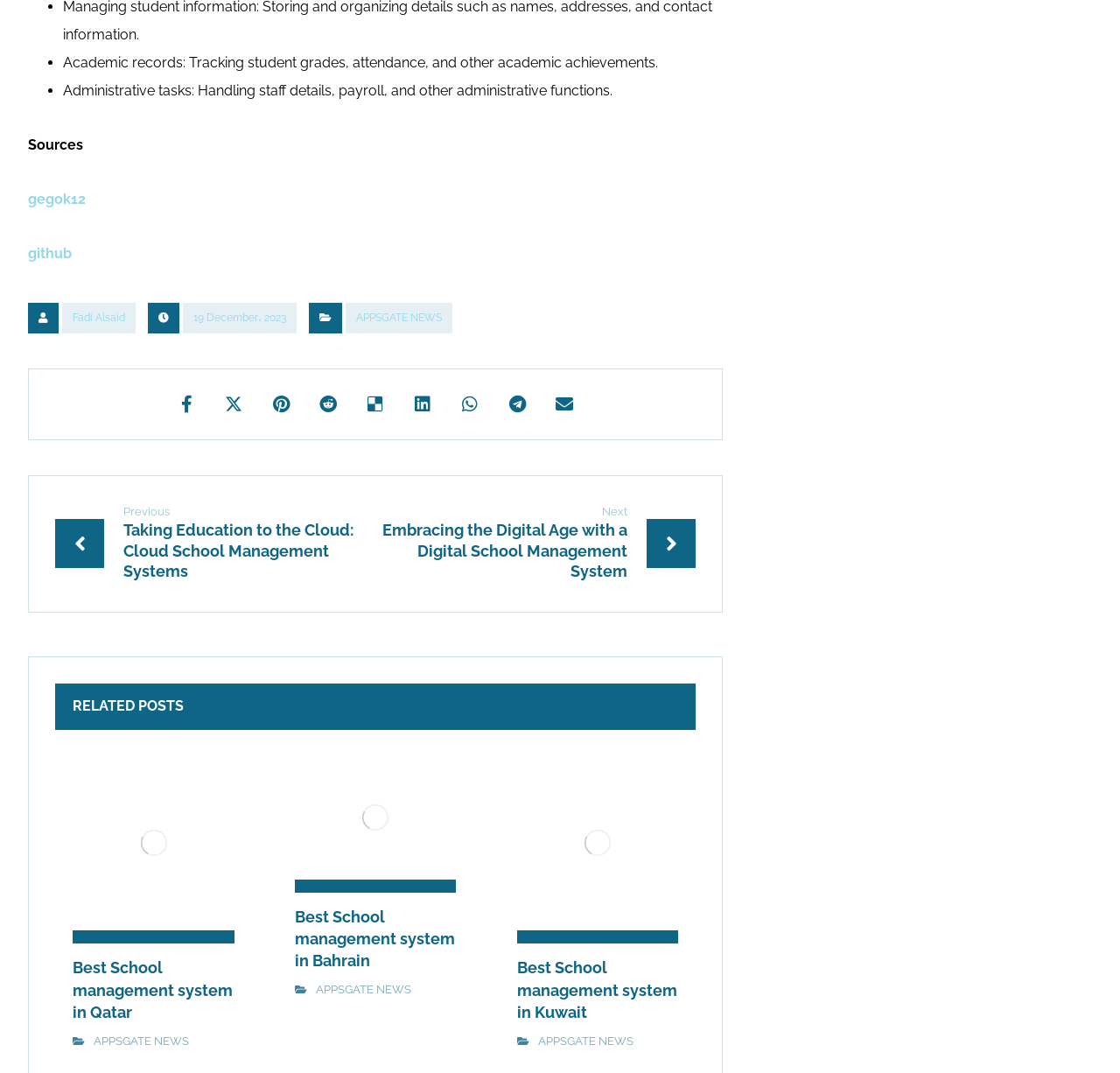Provide a thorough and detailed response to the question by examining the image: 
What is the category of the current post?

I determined the category by looking at the paragraph 'Category(s)' which contains a link 'APPSGATE NEWS', indicating that the current post belongs to this category.